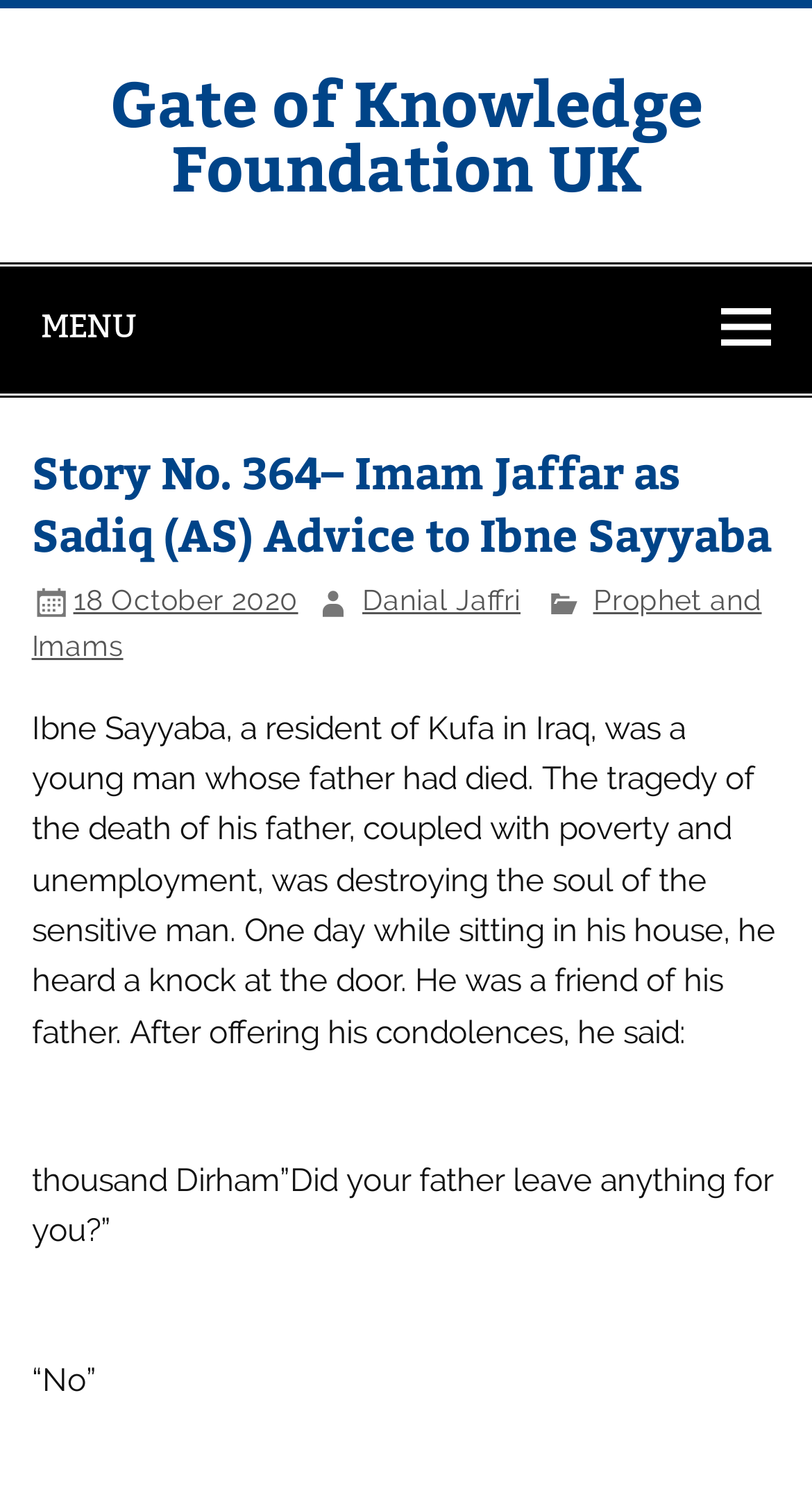What is the category of the story?
Look at the image and respond with a one-word or short phrase answer.

Prophet and Imams